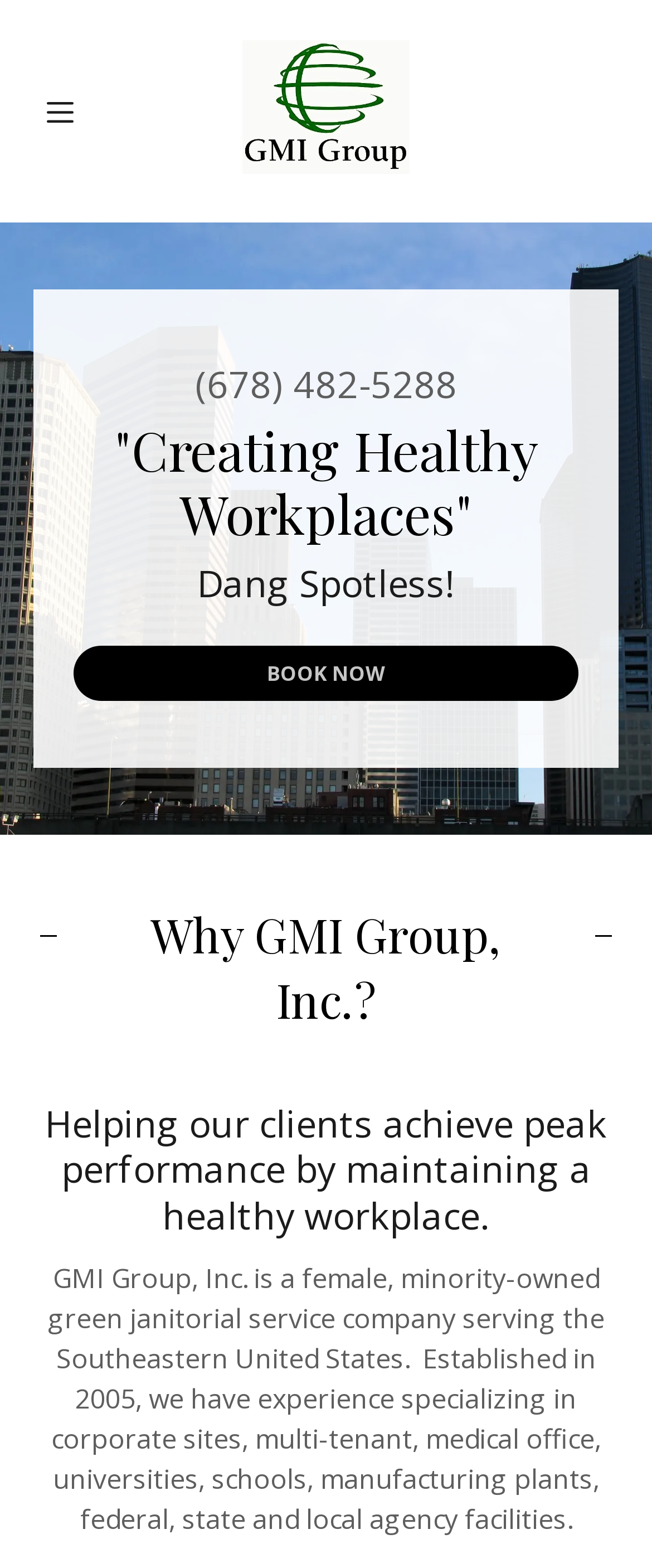Determine the bounding box coordinates for the UI element matching this description: "title="GMI Group, Inc."".

[0.202, 0.026, 0.798, 0.111]